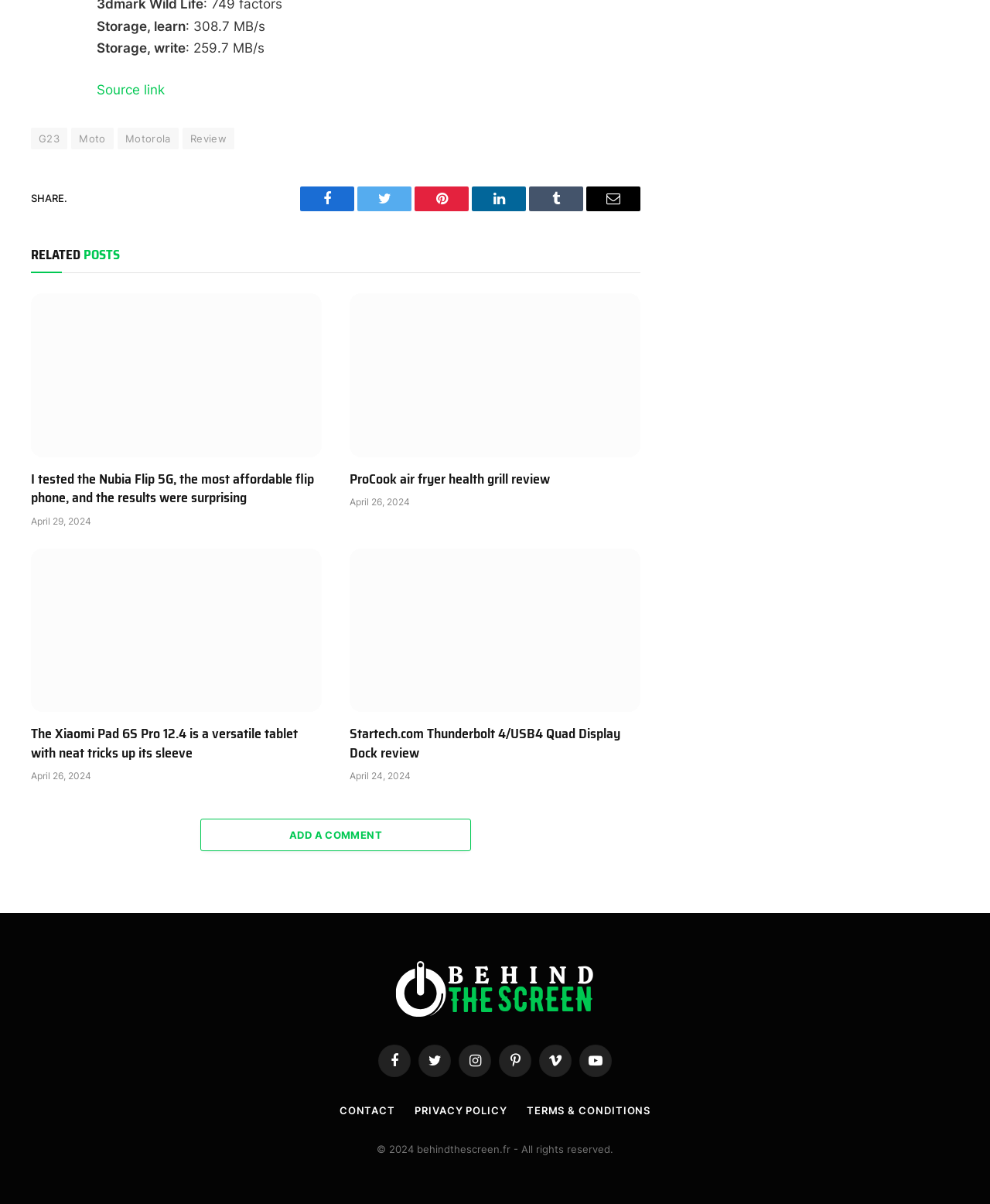Specify the bounding box coordinates of the region I need to click to perform the following instruction: "Click on the 'Source link'". The coordinates must be four float numbers in the range of 0 to 1, i.e., [left, top, right, bottom].

[0.098, 0.068, 0.166, 0.081]